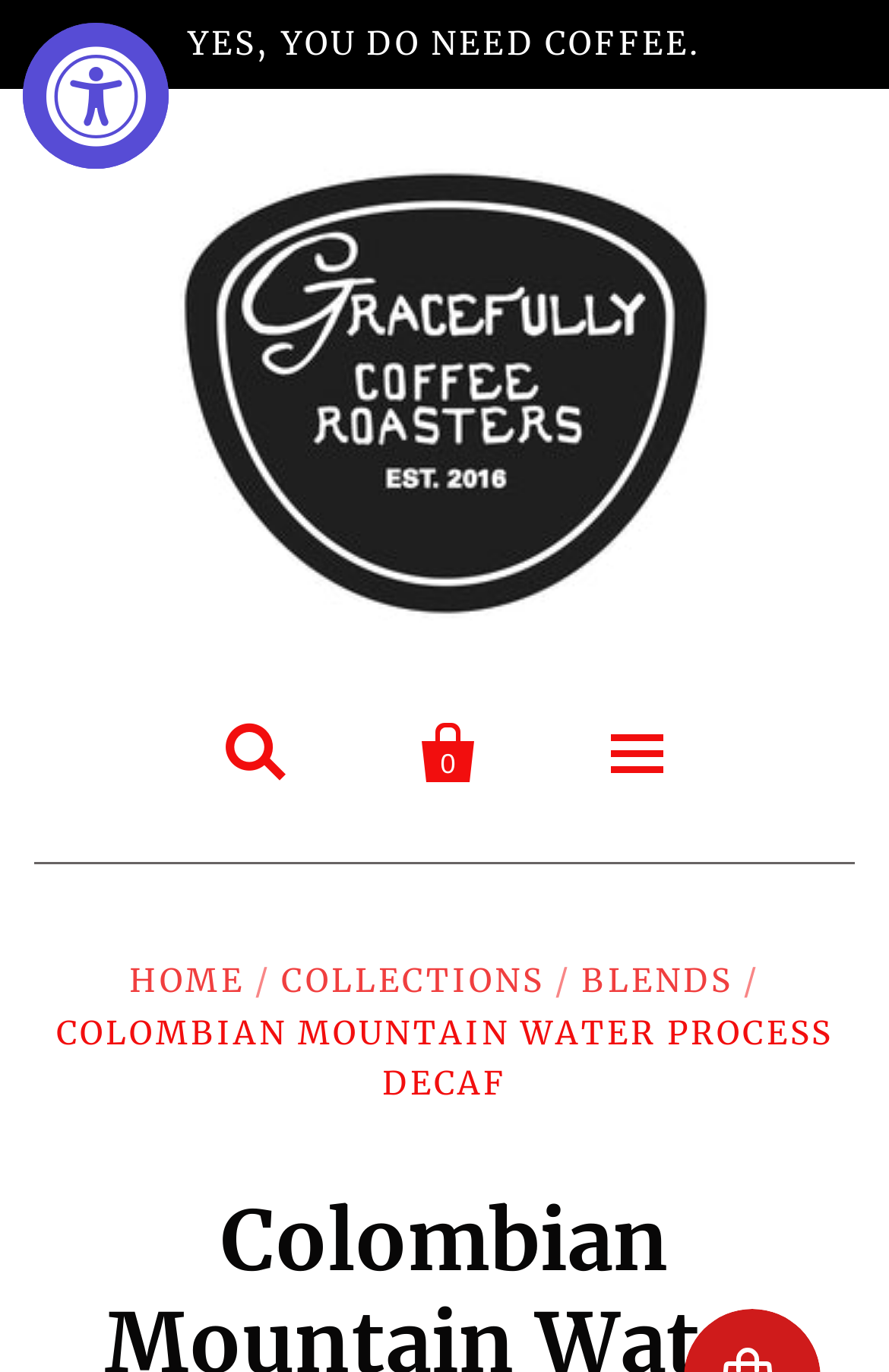Can you determine the main header of this webpage?

Colombian Mountain Water Process Decaf